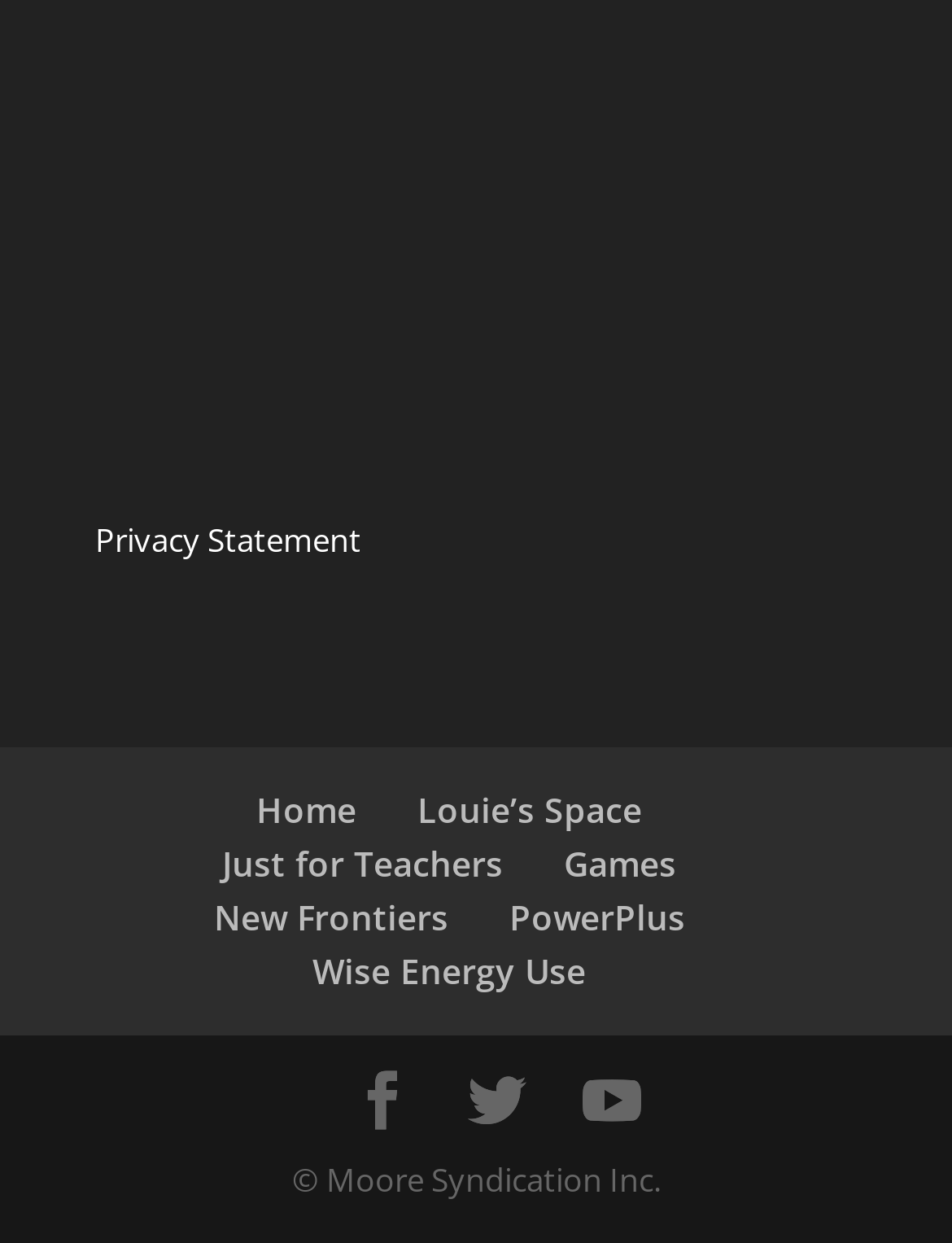Determine the bounding box coordinates of the element's region needed to click to follow the instruction: "play games". Provide these coordinates as four float numbers between 0 and 1, formatted as [left, top, right, bottom].

[0.592, 0.676, 0.71, 0.713]